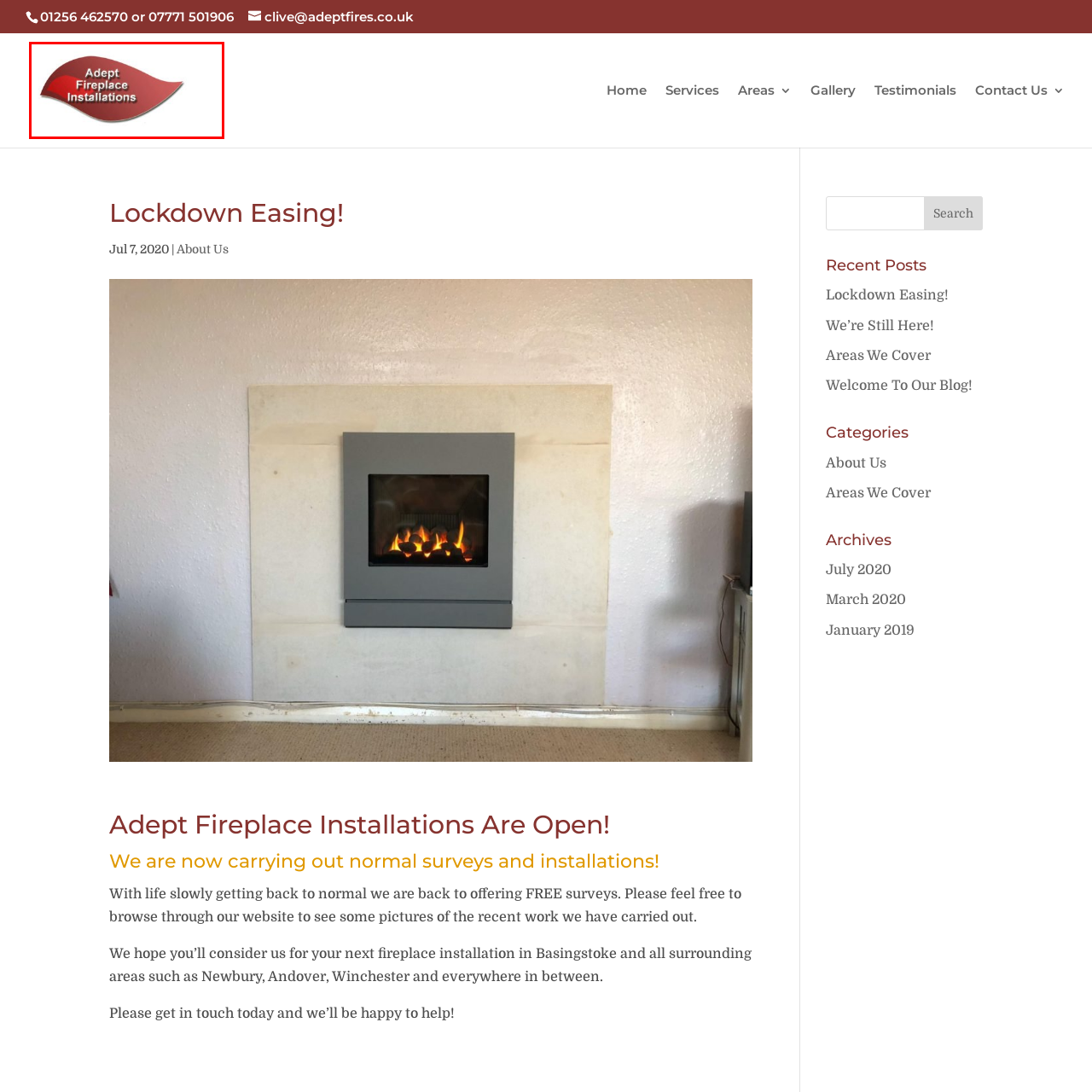Focus on the part of the image that is marked with a yellow outline and respond in detail to the following inquiry based on what you observe: 
What is the tone conveyed by the logo design?

The caption describes the design as reflecting a 'modern and professional appearance', suggesting that the tone conveyed by the logo design is modern and professional, suitable for a business focused on fireplace installations.